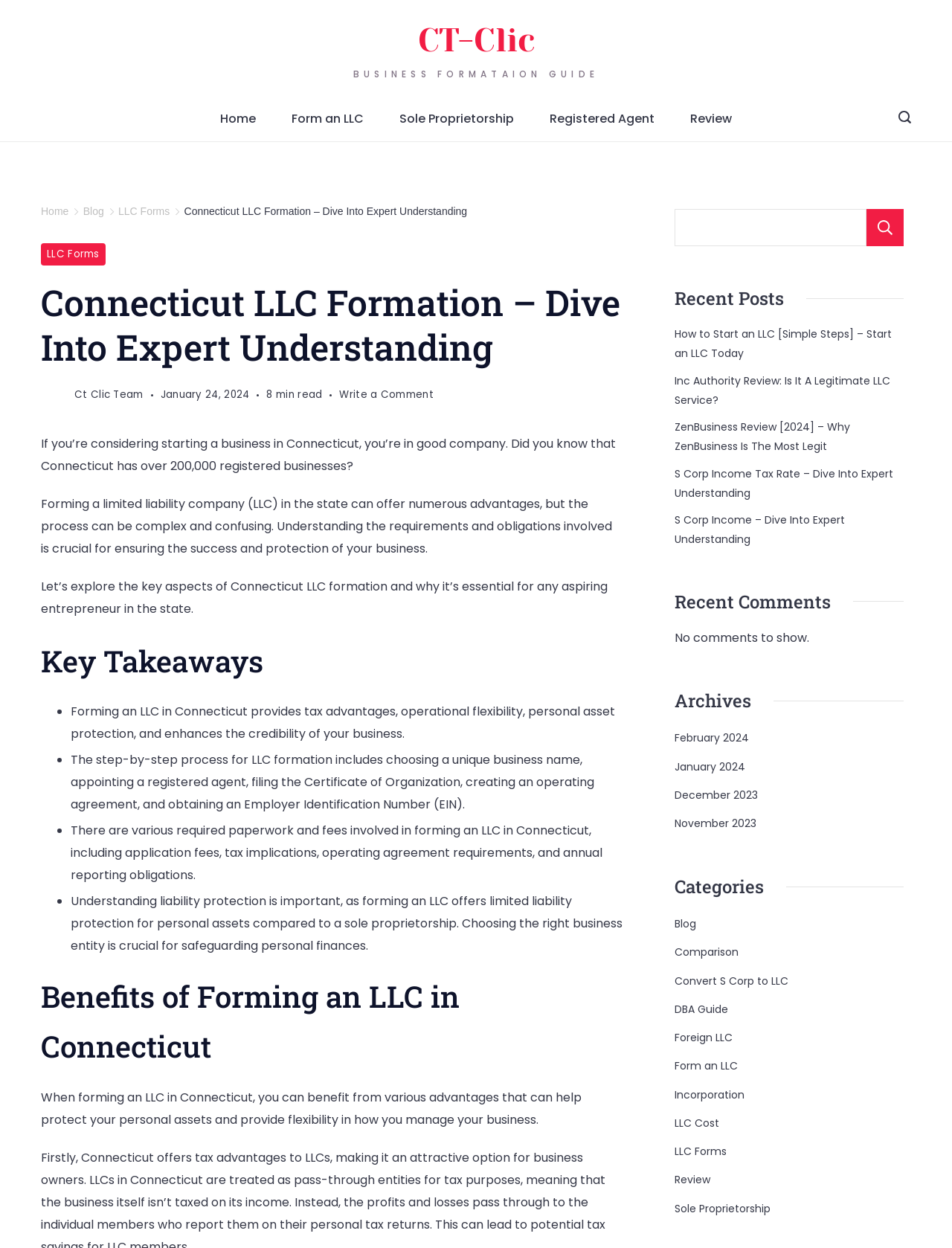Use the information in the screenshot to answer the question comprehensively: How long does it take to read the article?

The webpage indicates that the article takes 8 minutes to read, which is mentioned in the '8 min read' text next to the article title.